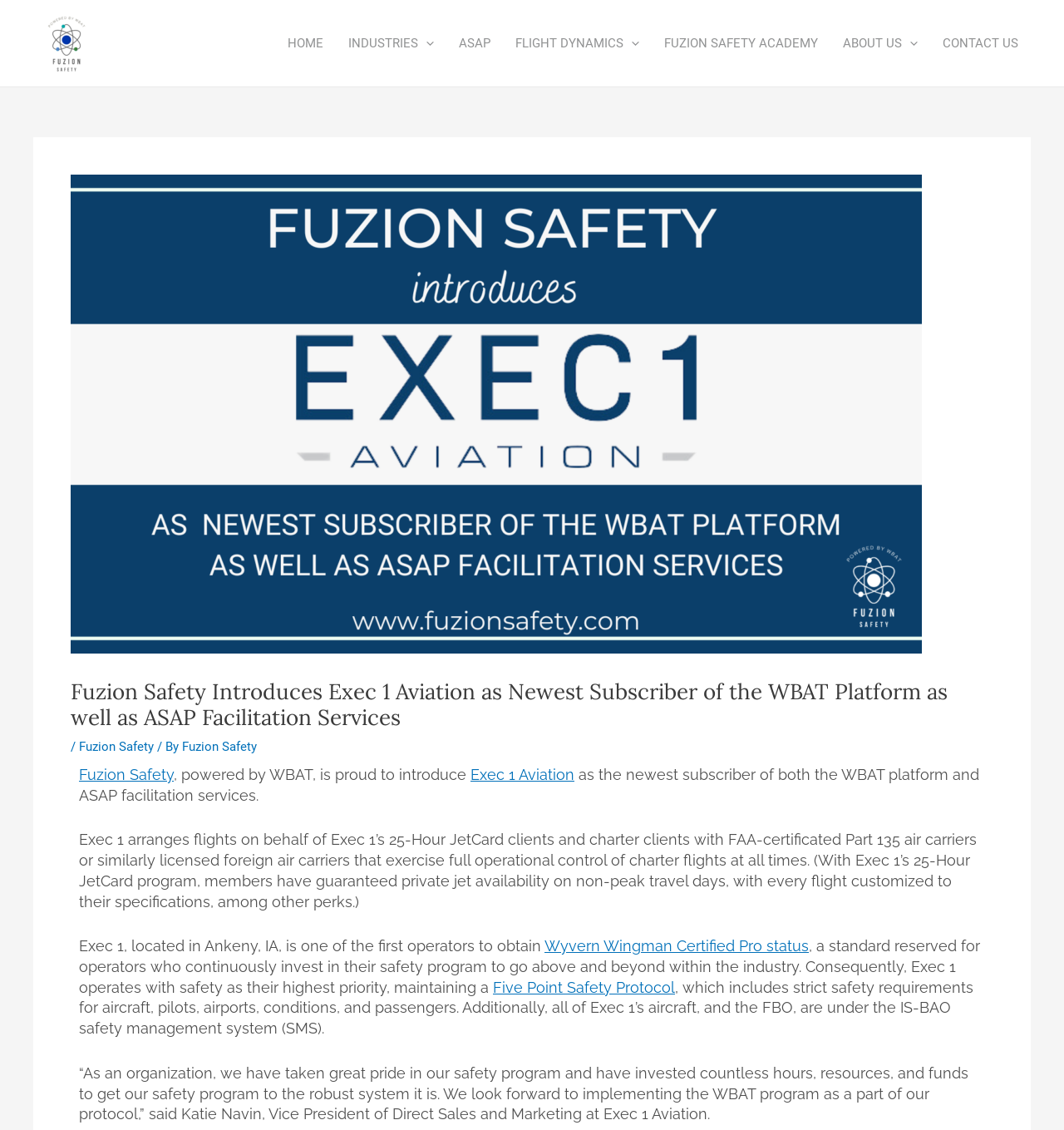Please identify the bounding box coordinates of the area that needs to be clicked to fulfill the following instruction: "Contact Fuzion Safety."

[0.874, 0.027, 0.969, 0.049]